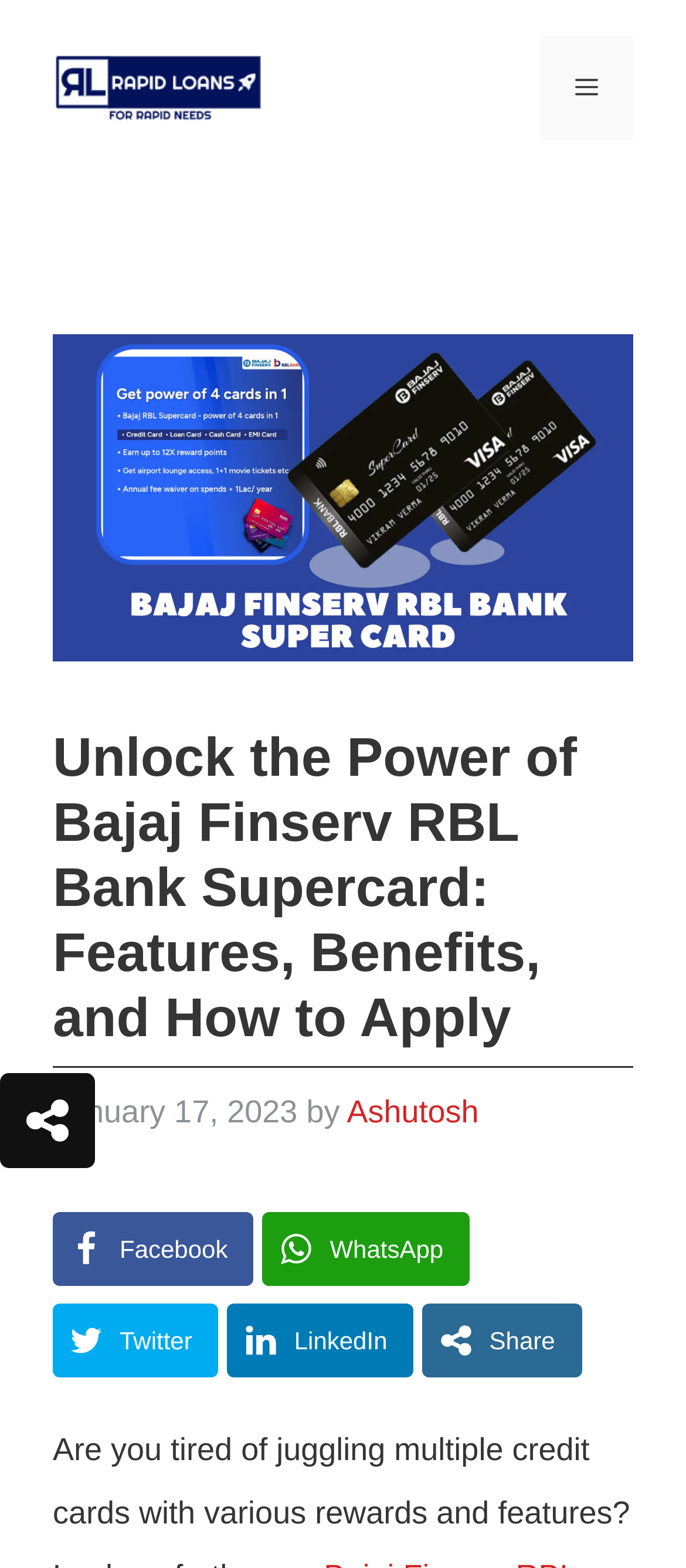Please find the main title text of this webpage.

Unlock the Power of Bajaj Finserv RBL Bank Supercard: Features, Benefits, and How to Apply